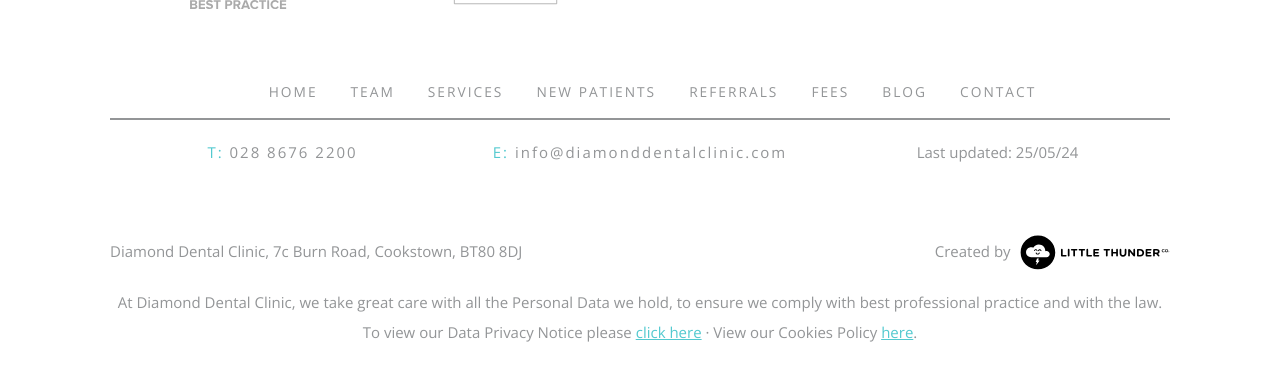Please specify the bounding box coordinates of the area that should be clicked to accomplish the following instruction: "contact us". The coordinates should consist of four float numbers between 0 and 1, i.e., [left, top, right, bottom].

[0.739, 0.182, 0.81, 0.311]